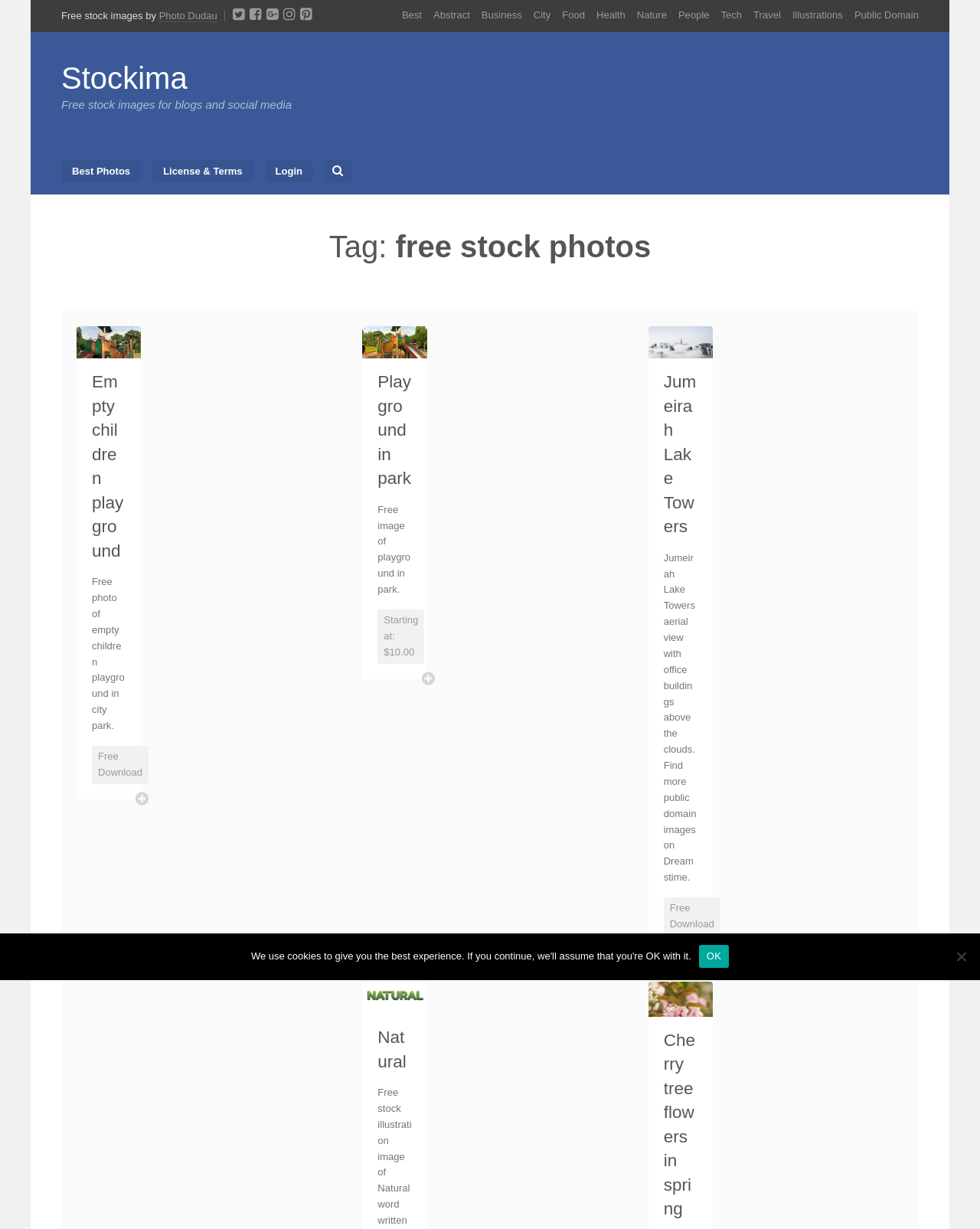Extract the primary headline from the webpage and present its text.

Tag: free stock photos